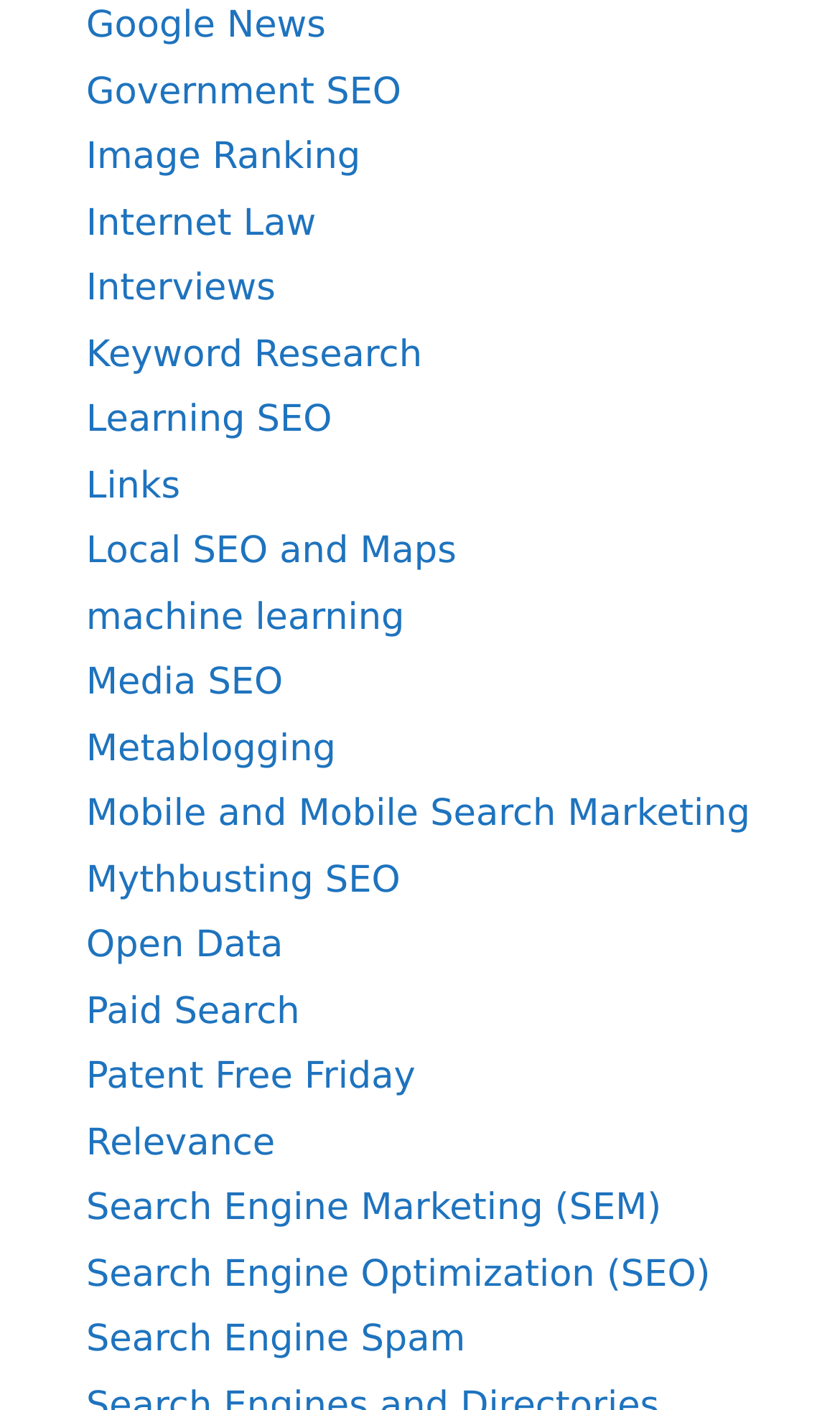From the element description Mobile and Mobile Search Marketing, predict the bounding box coordinates of the UI element. The coordinates must be specified in the format (top-left x, top-left y, bottom-right x, bottom-right y) and should be within the 0 to 1 range.

[0.103, 0.563, 0.893, 0.593]